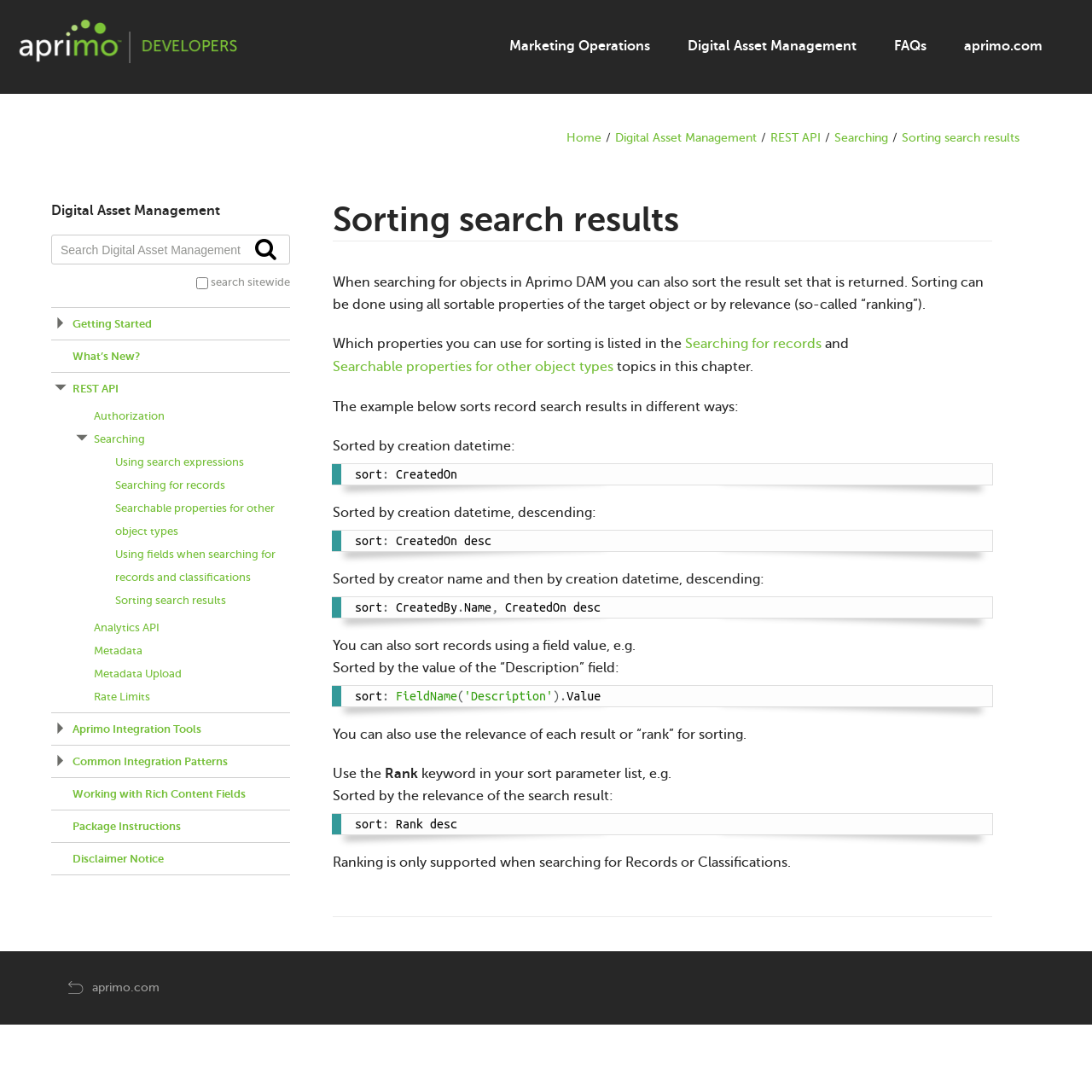Find the bounding box coordinates of the clickable area that will achieve the following instruction: "View Searching for records".

[0.627, 0.305, 0.752, 0.326]